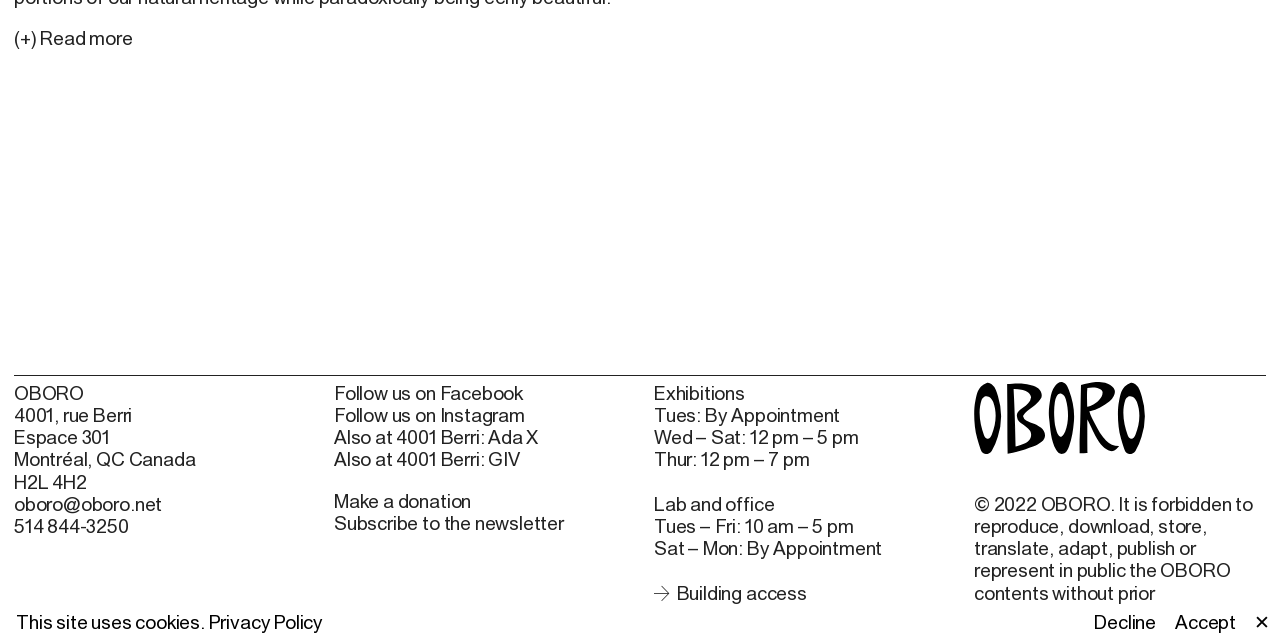Identify the bounding box of the HTML element described here: "oboro@oboro.net". Provide the coordinates as four float numbers between 0 and 1: [left, top, right, bottom].

[0.011, 0.77, 0.127, 0.804]